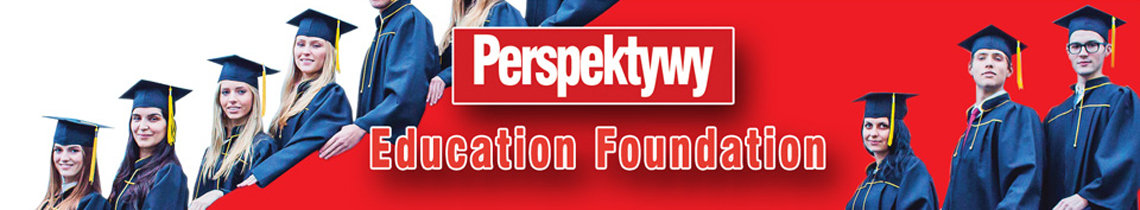Provide a single word or phrase to answer the given question: 
What is the 'Perspektywy' logo accompanied by?

words 'Education Foundation'